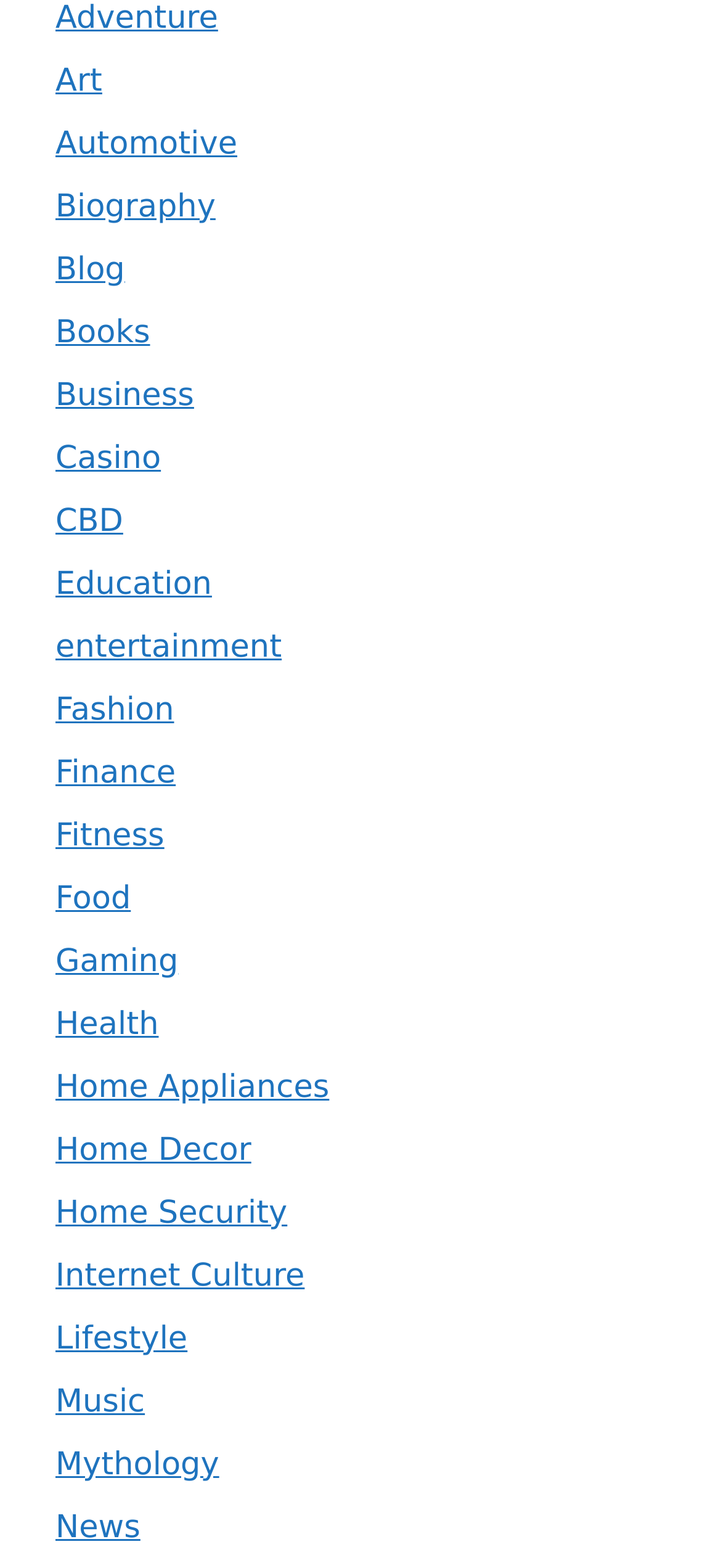Identify the bounding box coordinates of the area that should be clicked in order to complete the given instruction: "Browse the News section". The bounding box coordinates should be four float numbers between 0 and 1, i.e., [left, top, right, bottom].

[0.077, 0.962, 0.195, 0.986]